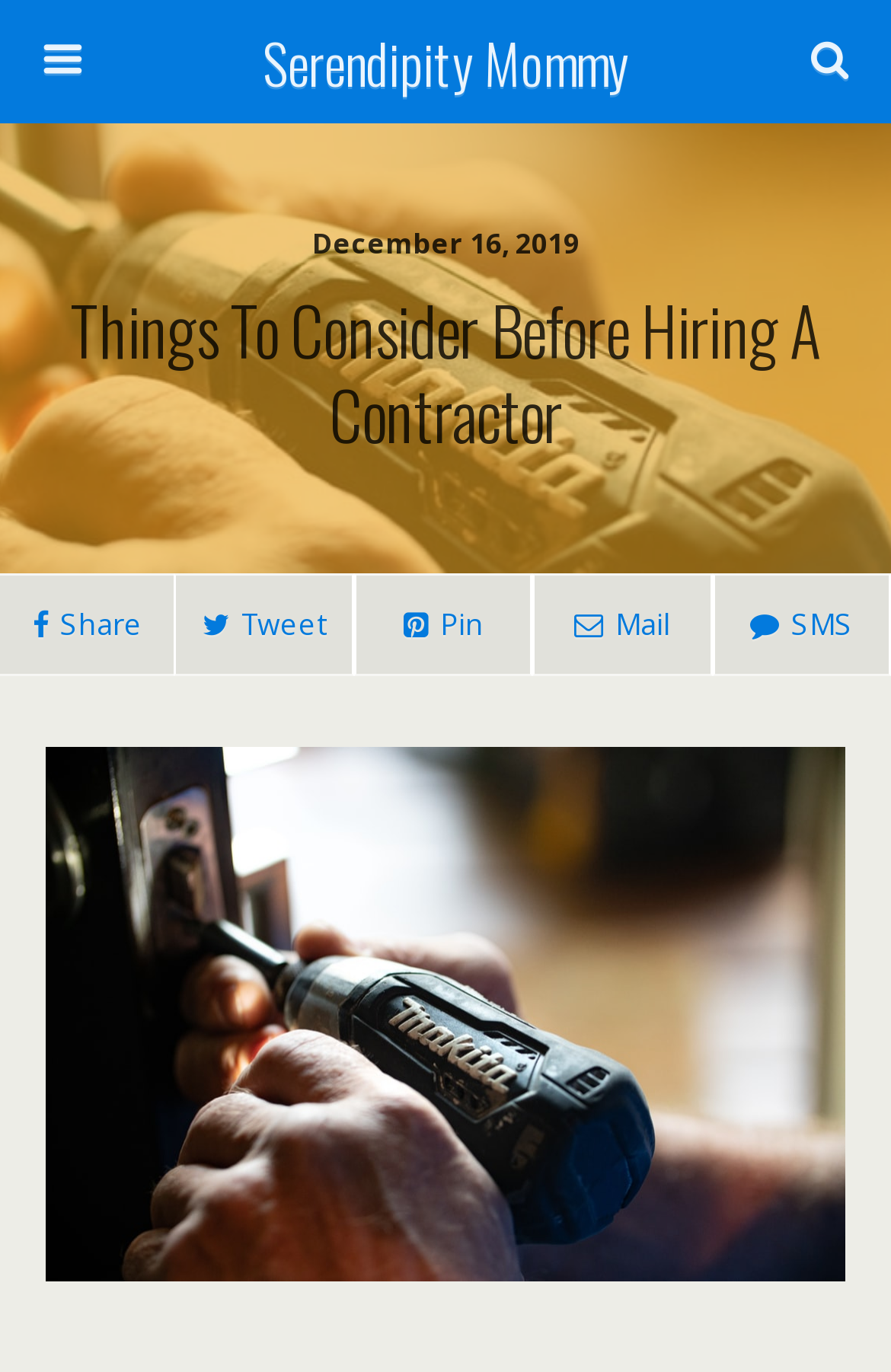Using the information in the image, give a detailed answer to the following question: What is the date of the article?

I found the date of the article by looking at the static text element that says 'December 16, 2019' which is located below the main heading.